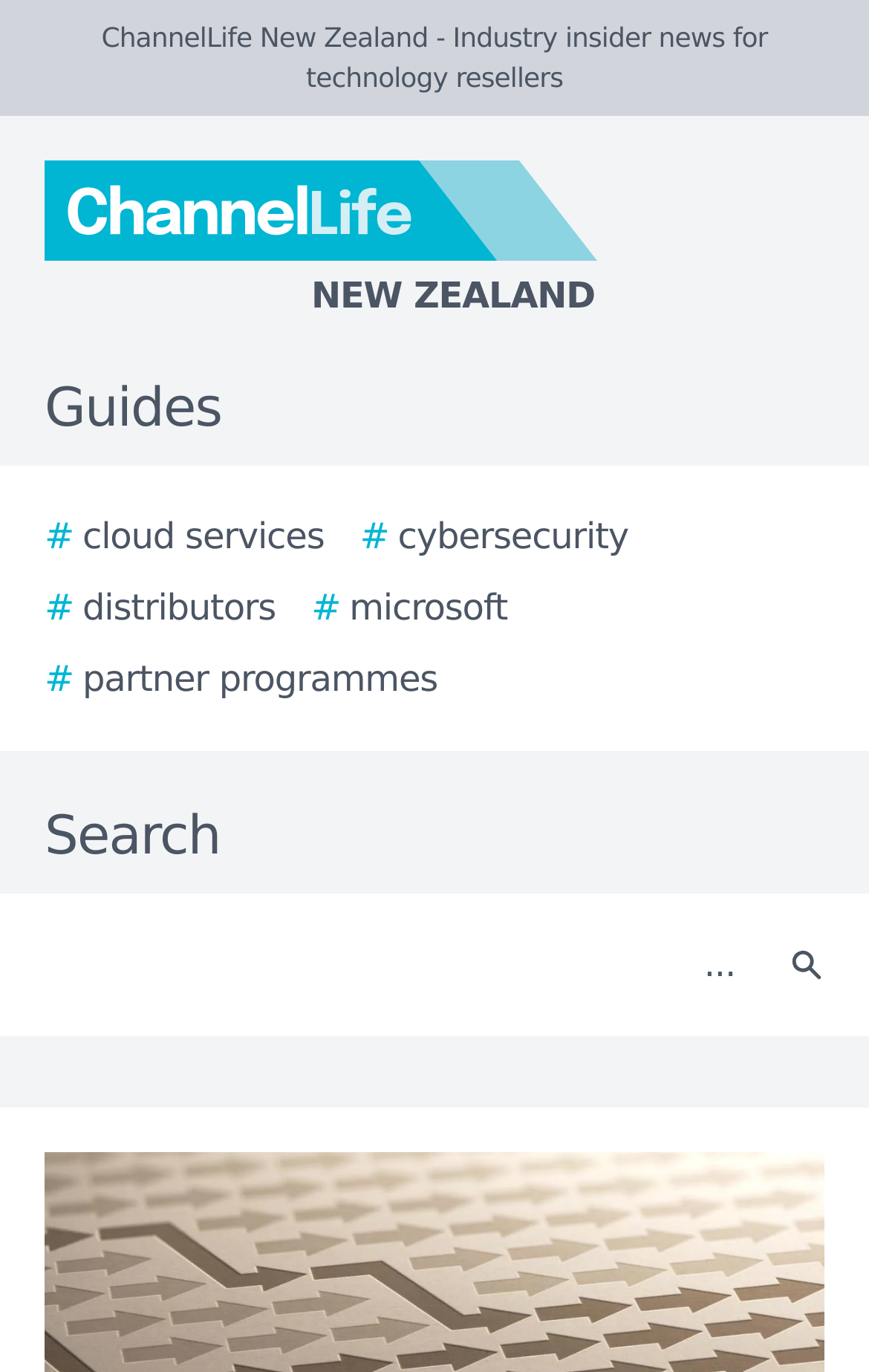How many elements are there in the top navigation bar?
Refer to the image and offer an in-depth and detailed answer to the question.

I counted the elements in the top navigation bar, including the logo, 'Guides', and 'Search' elements, and found a total of seven elements.